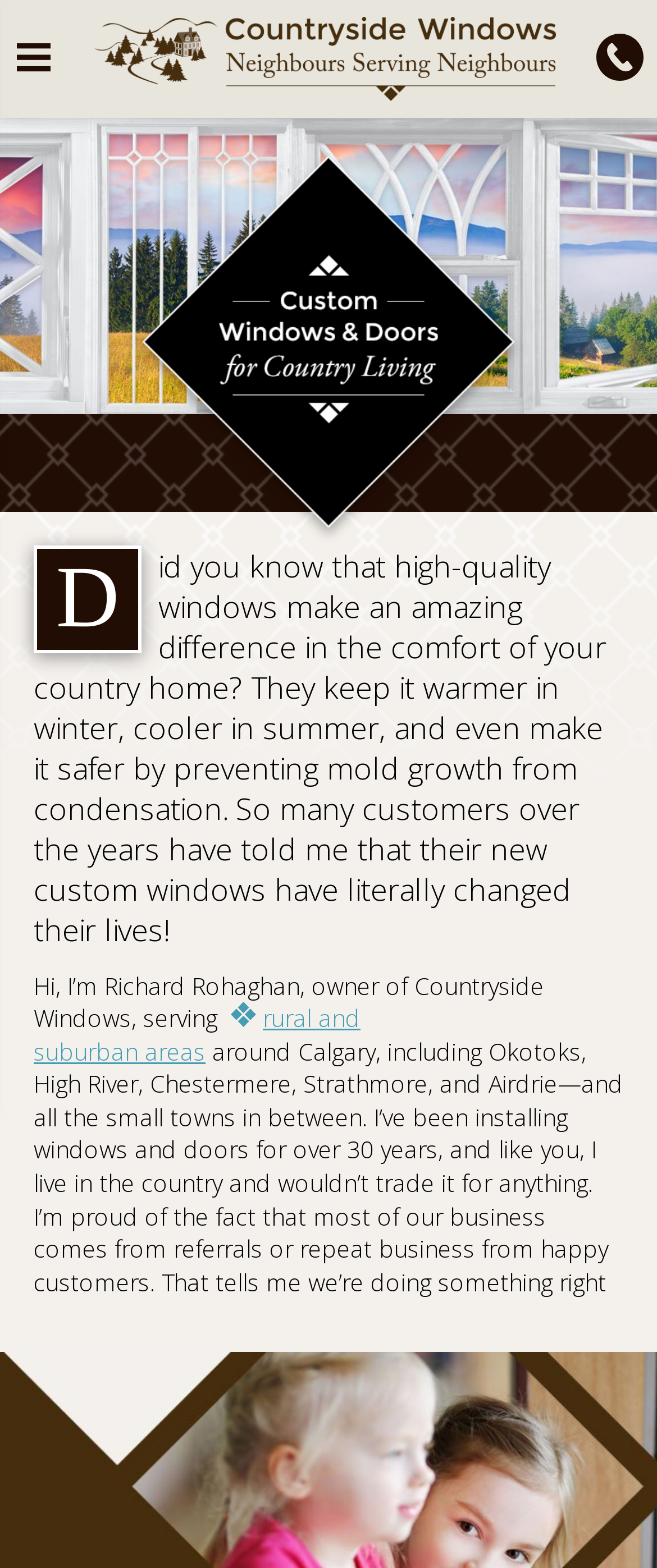Offer a meticulous description of the webpage's structure and content.

This webpage is about Countryside Windows, a company that specializes in window replacement and installation services for rural and suburban areas around Calgary. 

At the top of the page, there is a link that spans almost the entire width of the page. Below this link, there is a header section that takes up about a quarter of the page's height. Within this header, there is a heading that reads "Custom Windows for Country Living" and an image that accompanies it, taking up about 60% of the header's width.

Following the header section, there is a block of text that occupies about half of the page's width and a quarter of its height. This text explains the benefits of high-quality windows, including keeping homes warmer in winter and cooler in summer, and preventing mold growth from condensation.

Below this text, there is another block of text that introduces Richard Rohaghan, the owner of Countryside Windows. This text is followed by a link that reads "rural and suburban areas" and then another block of text that describes the areas served by the company, including Okotoks, High River, Chestermere, Strathmore, and Airdrie, as well as all the small towns in between.